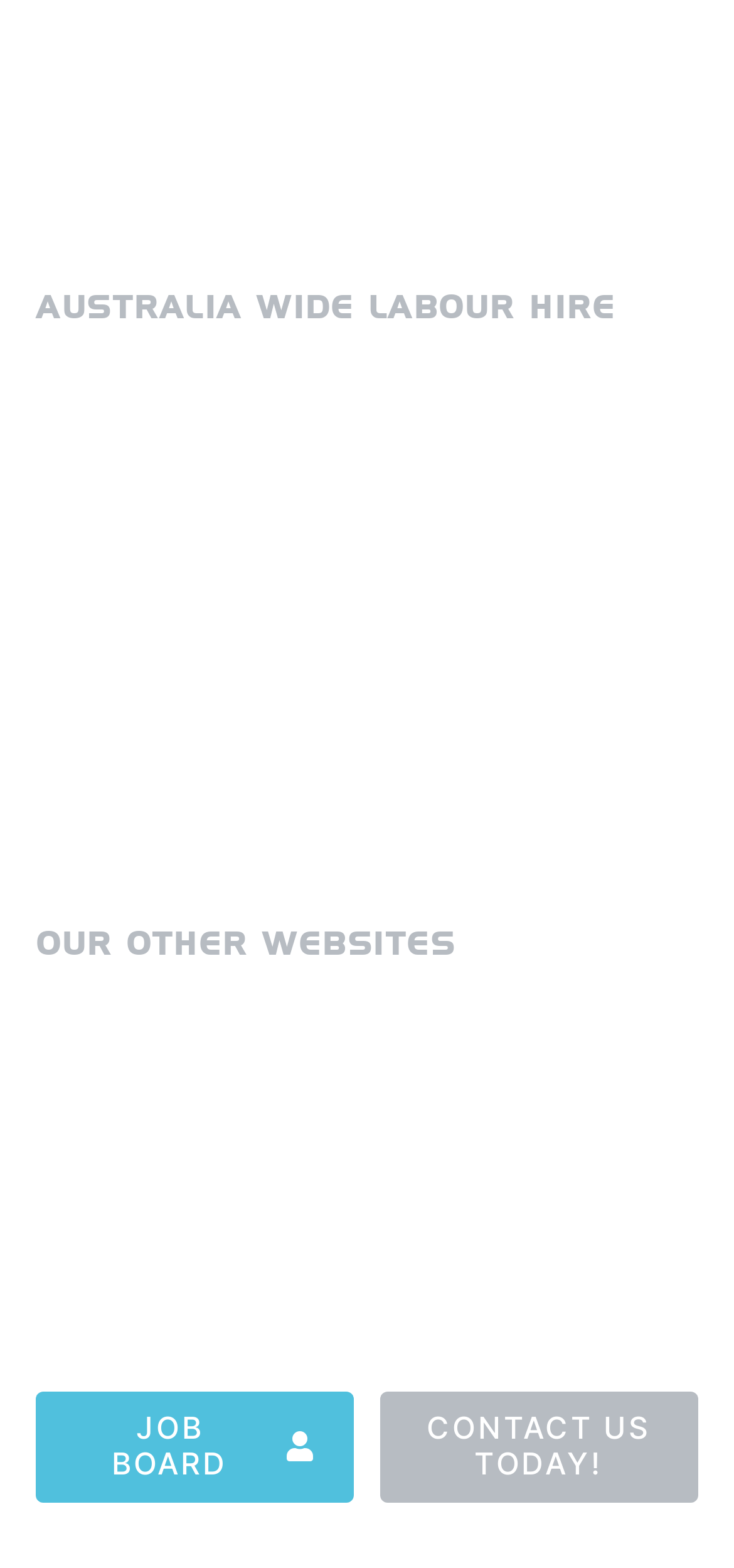Provide a brief response to the question using a single word or phrase: 
How many links are in the main navigation menu?

6